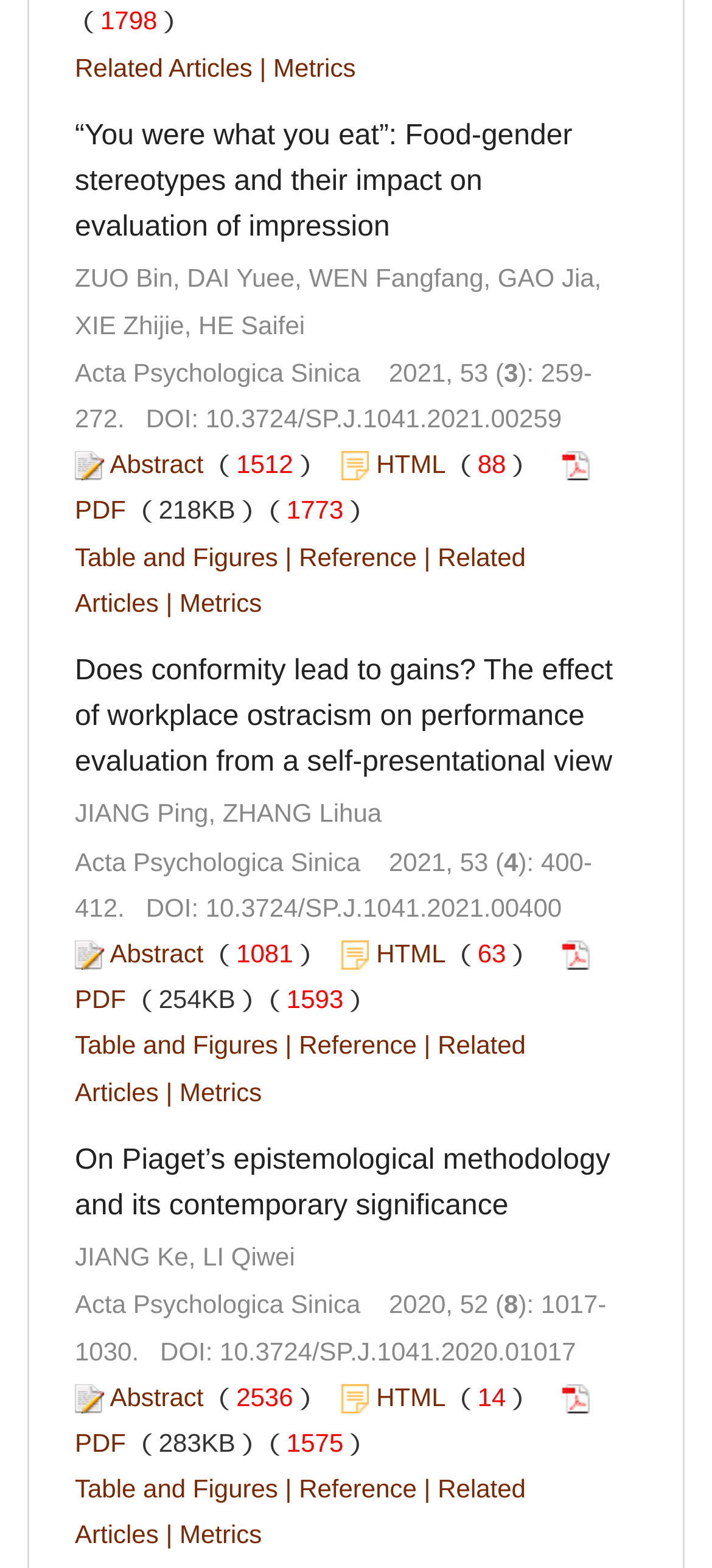For the element described, predict the bounding box coordinates as (top-left x, top-left y, bottom-right x, bottom-right y). All values should be between 0 and 1. Element description: Table and Figures

[0.105, 0.94, 0.391, 0.959]